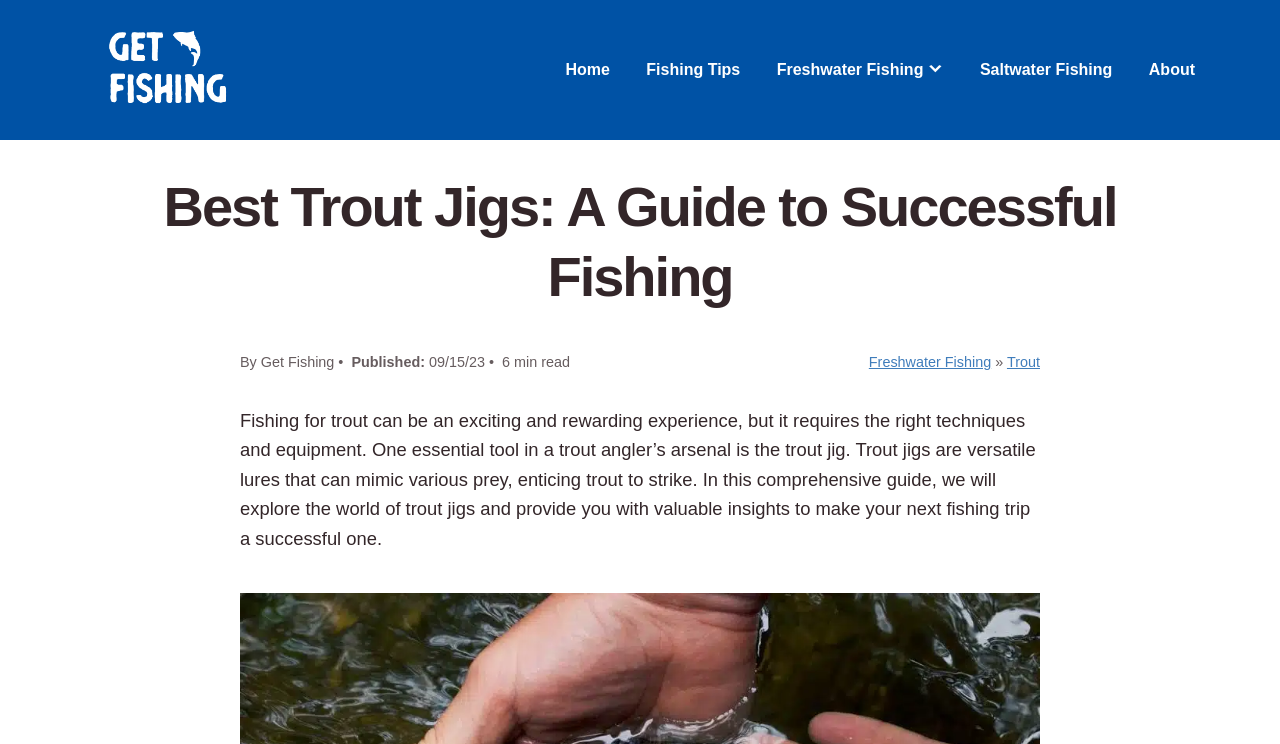What category is the article filed under?
Give a thorough and detailed response to the question.

I found this information by looking at the breadcrumbs section, where it says 'Freshwater Fishing » Trout'. This indicates that the article is filed under the category of Freshwater Fishing, with a subcategory of Trout.